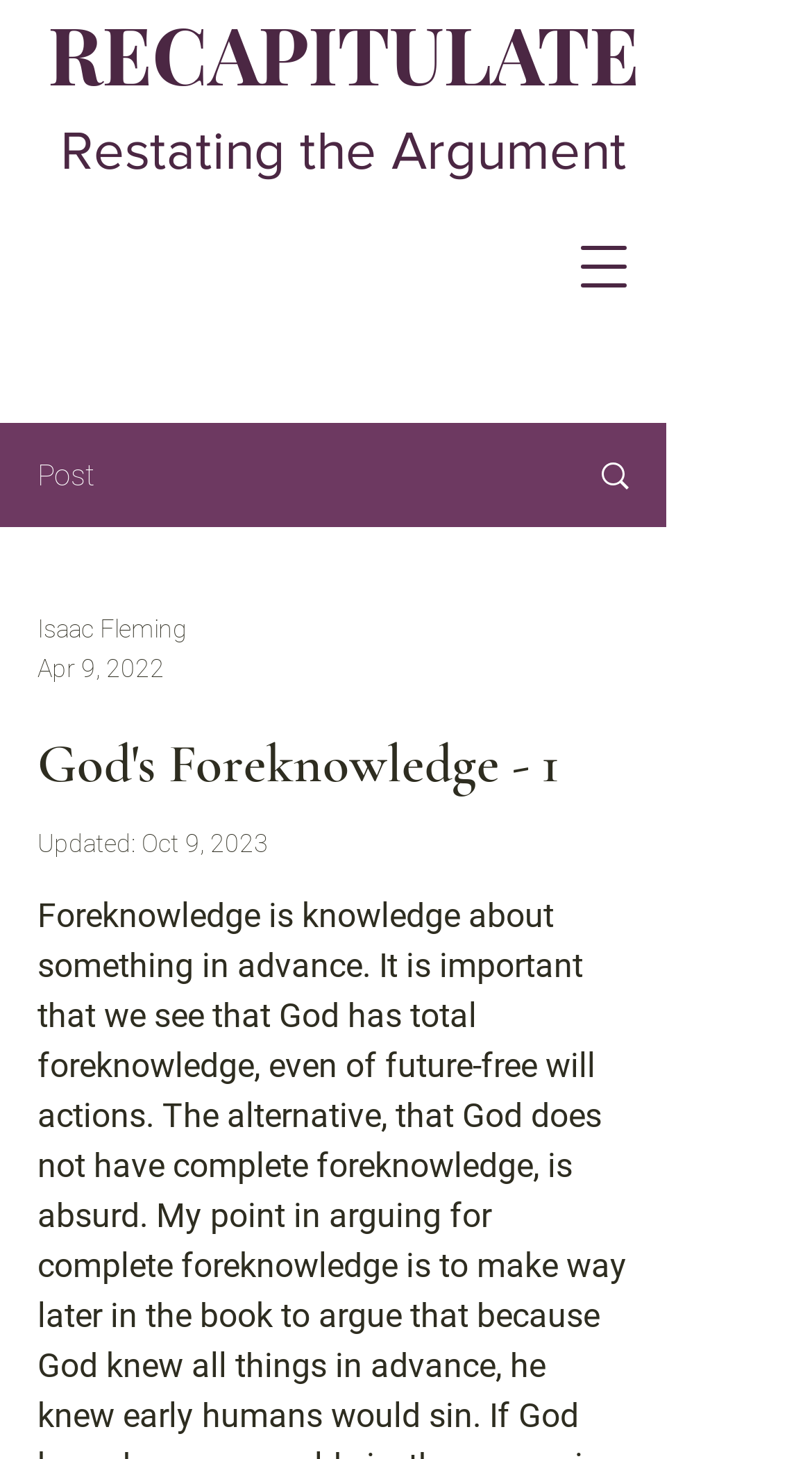Given the element description: "Isaac Fleming", predict the bounding box coordinates of this UI element. The coordinates must be four float numbers between 0 and 1, given as [left, top, right, bottom].

[0.046, 0.418, 0.231, 0.445]